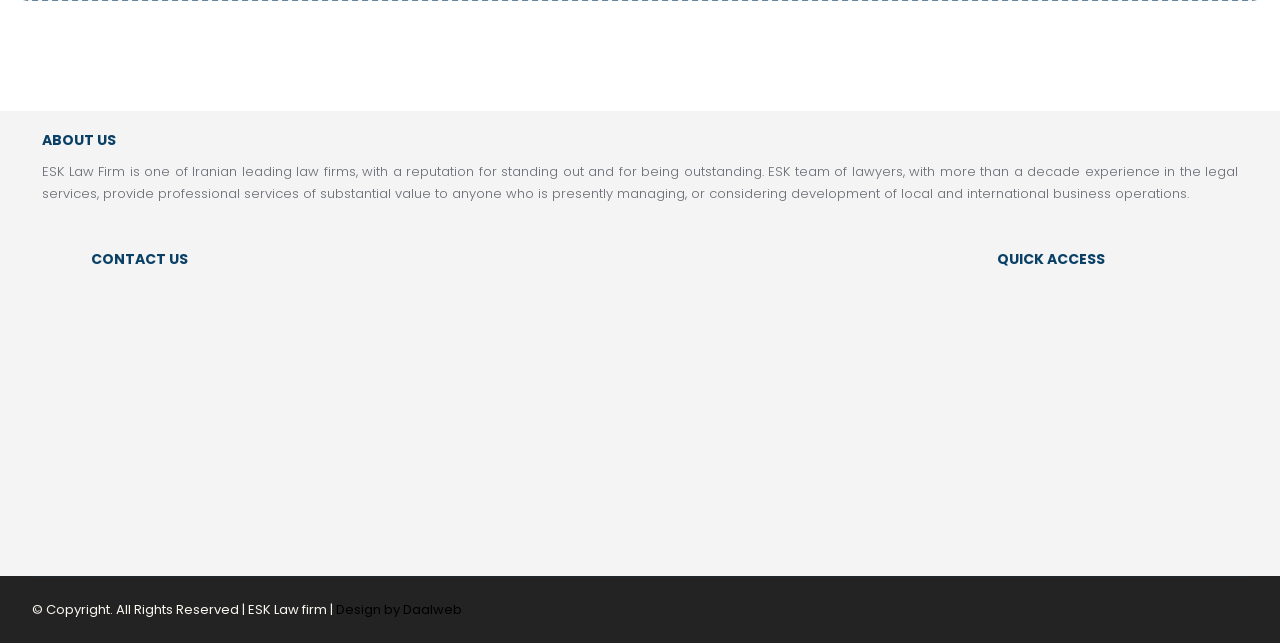What is the post code of the law firm's address?
Kindly offer a detailed explanation using the data available in the image.

The post code of the law firm's address can be found in the 'CONTACT US' section, where it is listed as '1416935641'.